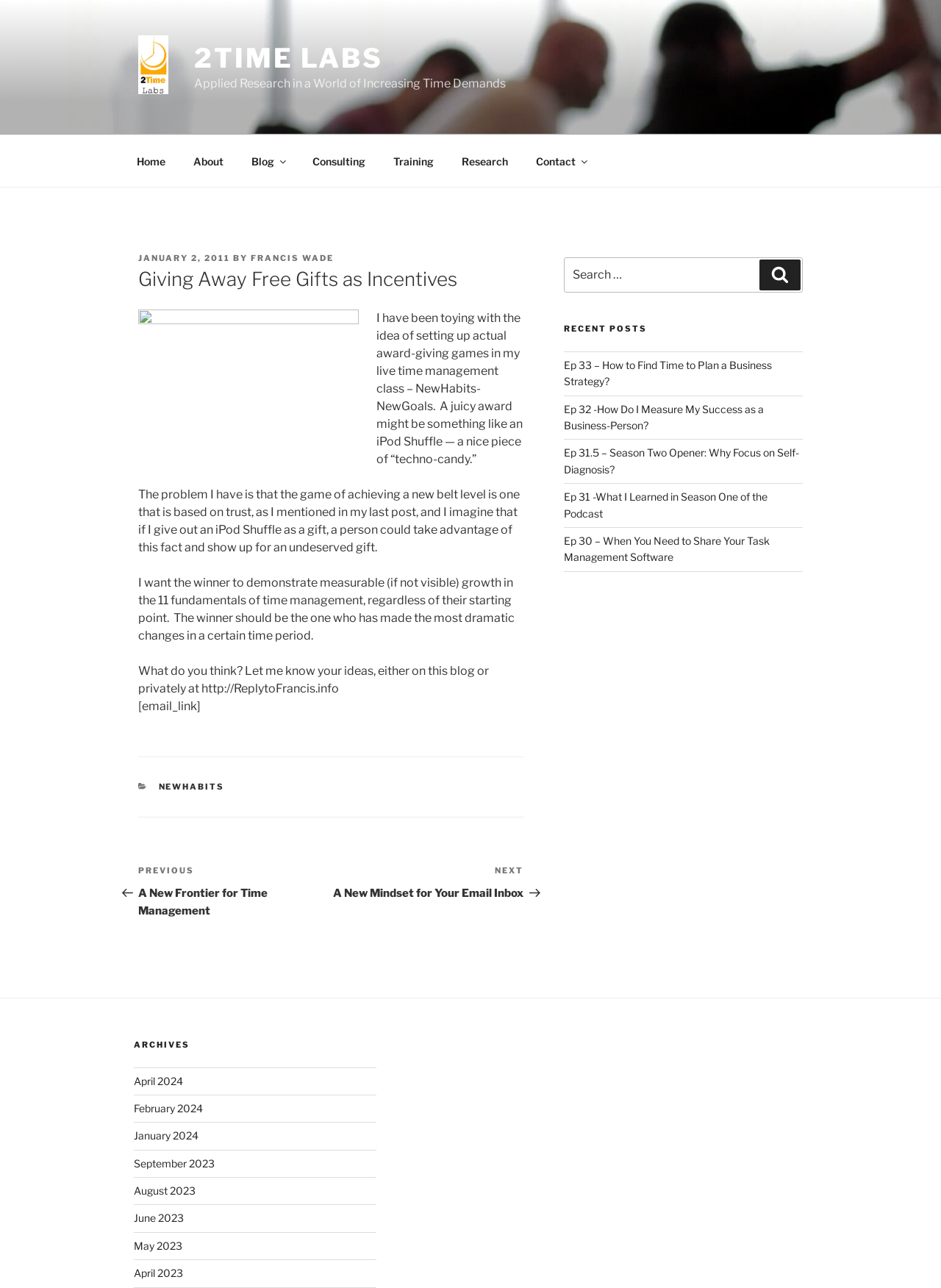Answer briefly with one word or phrase:
How many recent posts are listed?

5